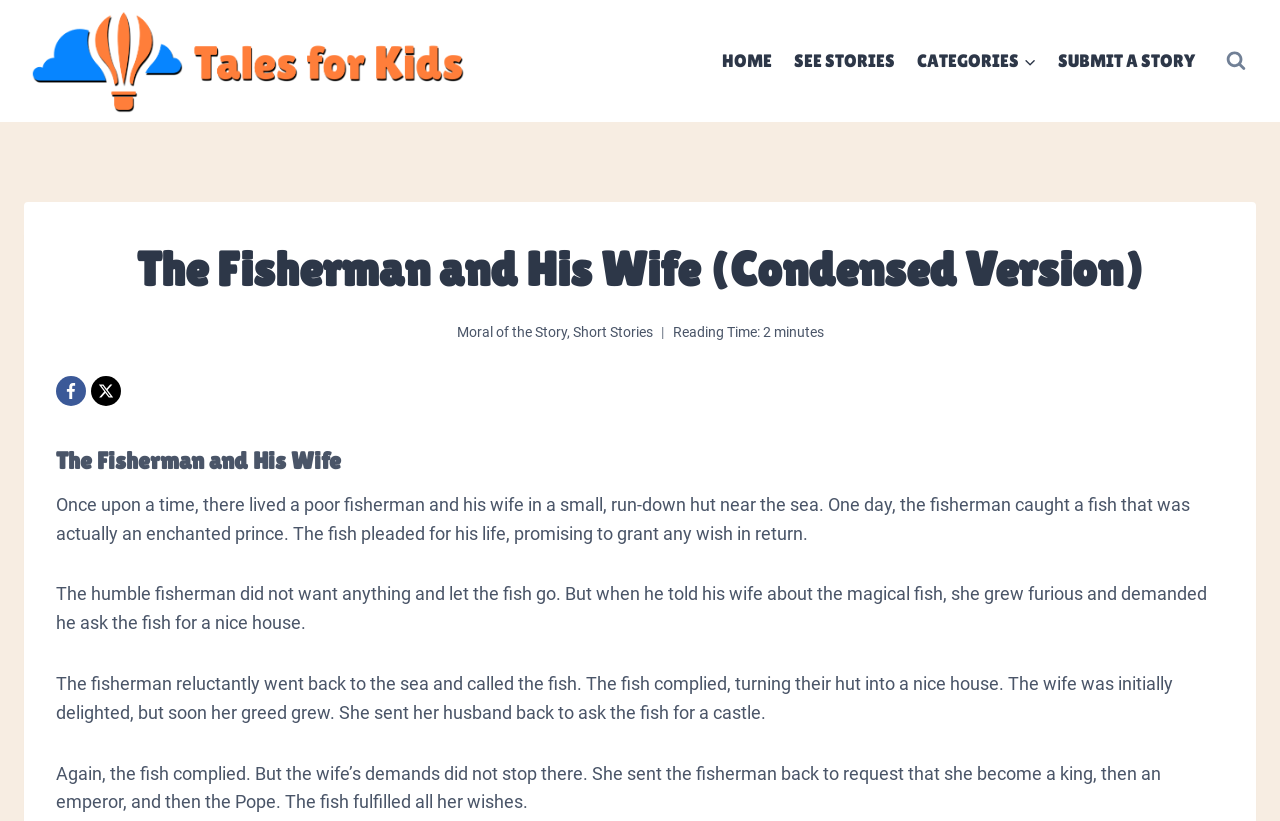Please identify the bounding box coordinates of the area that needs to be clicked to fulfill the following instruction: "read moral of the story."

[0.357, 0.394, 0.443, 0.415]